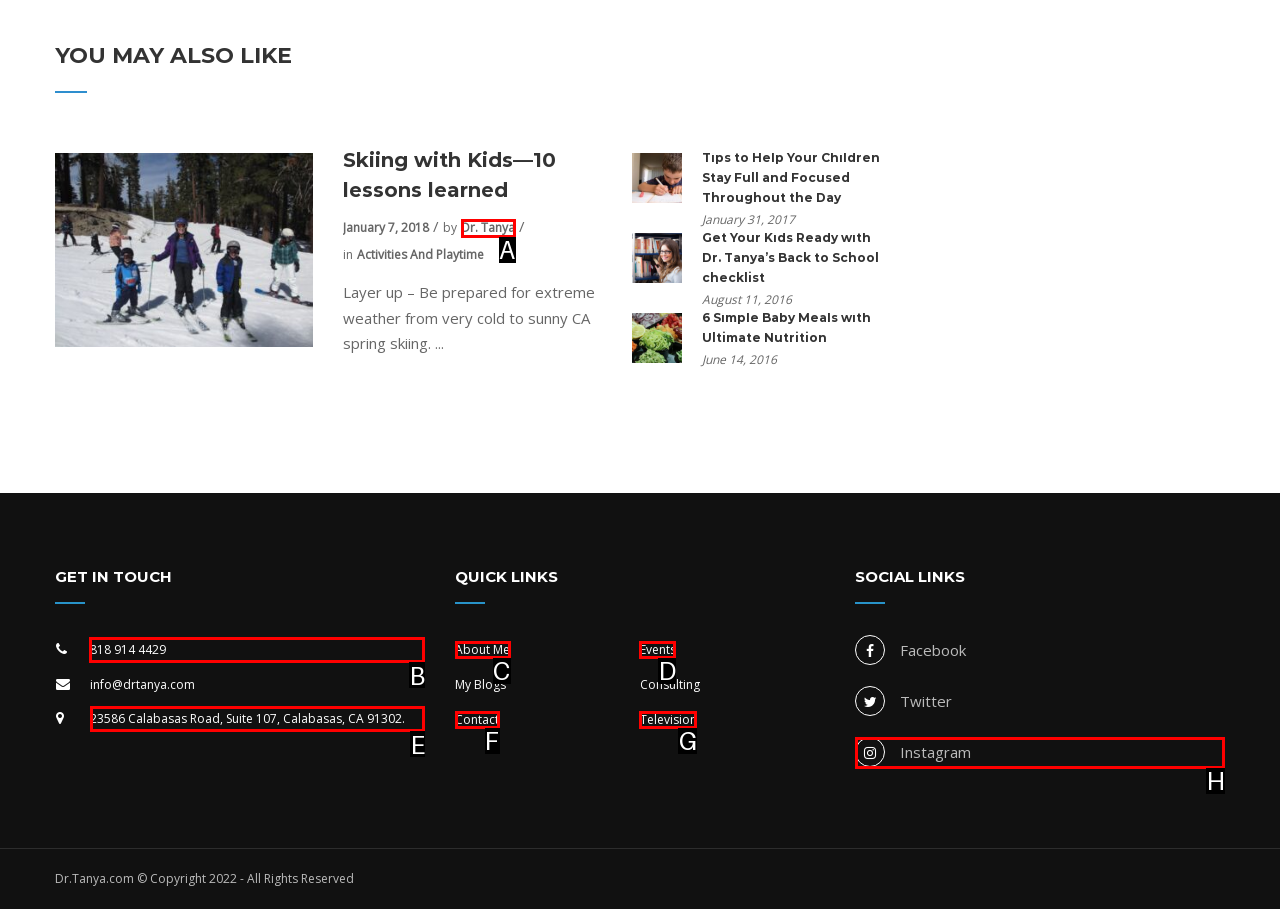From the available options, which lettered element should I click to complete this task: Contact Dr. Tanya?

B